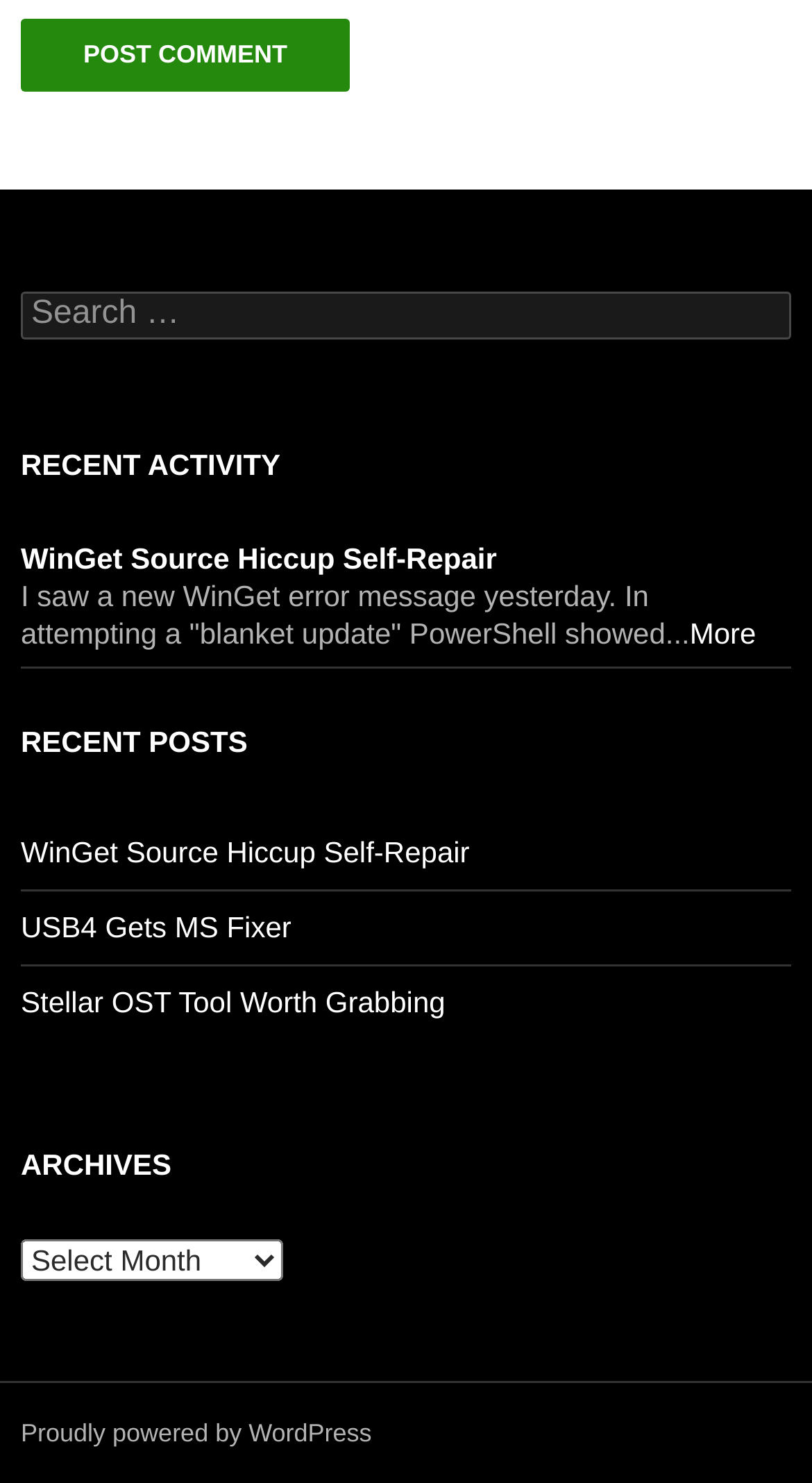Identify the bounding box coordinates of the section to be clicked to complete the task described by the following instruction: "View archives". The coordinates should be four float numbers between 0 and 1, formatted as [left, top, right, bottom].

[0.026, 0.836, 0.349, 0.864]